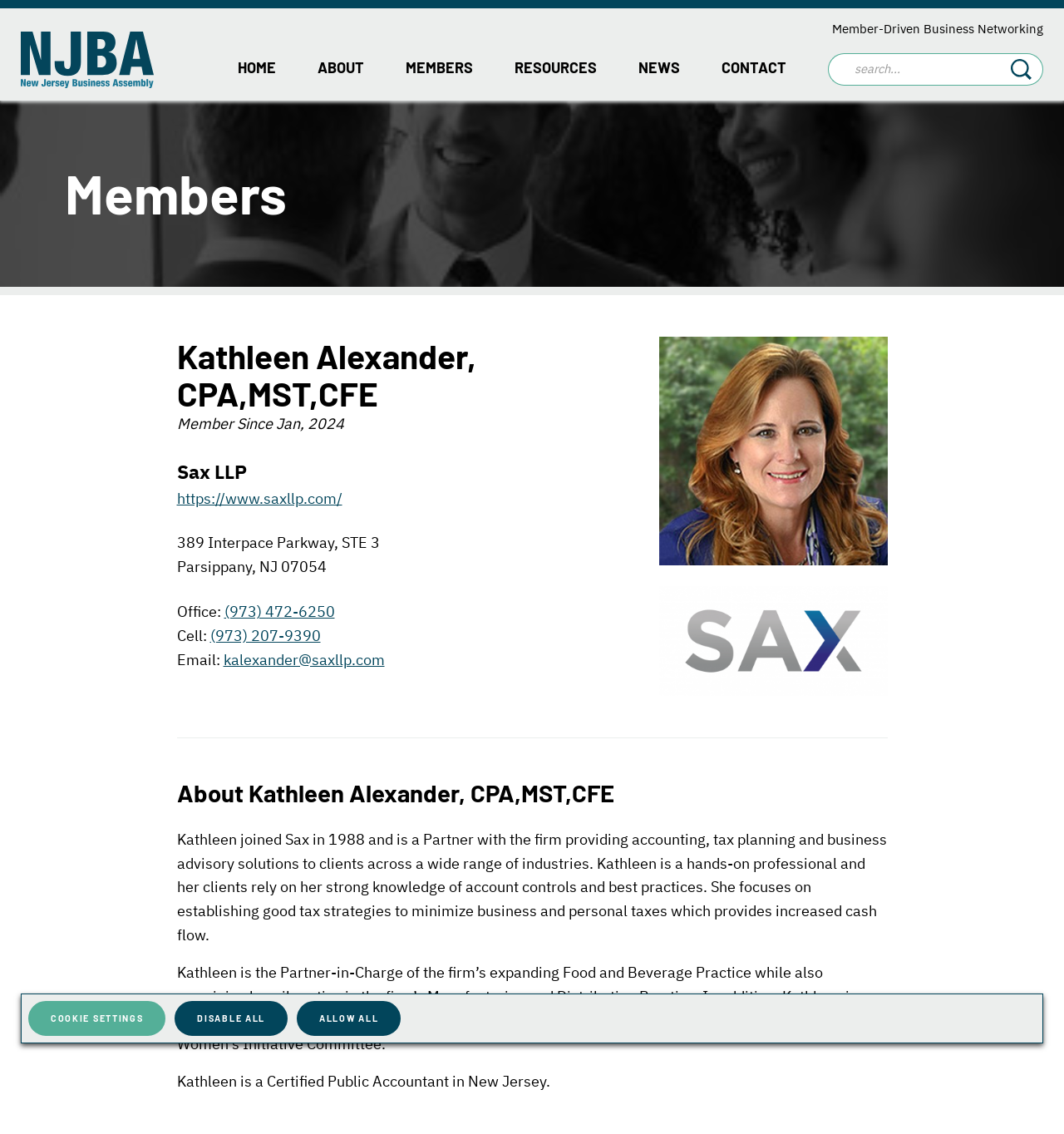Use a single word or phrase to answer the question: What is the industry Kathleen Alexander specializes in?

Food and Beverage